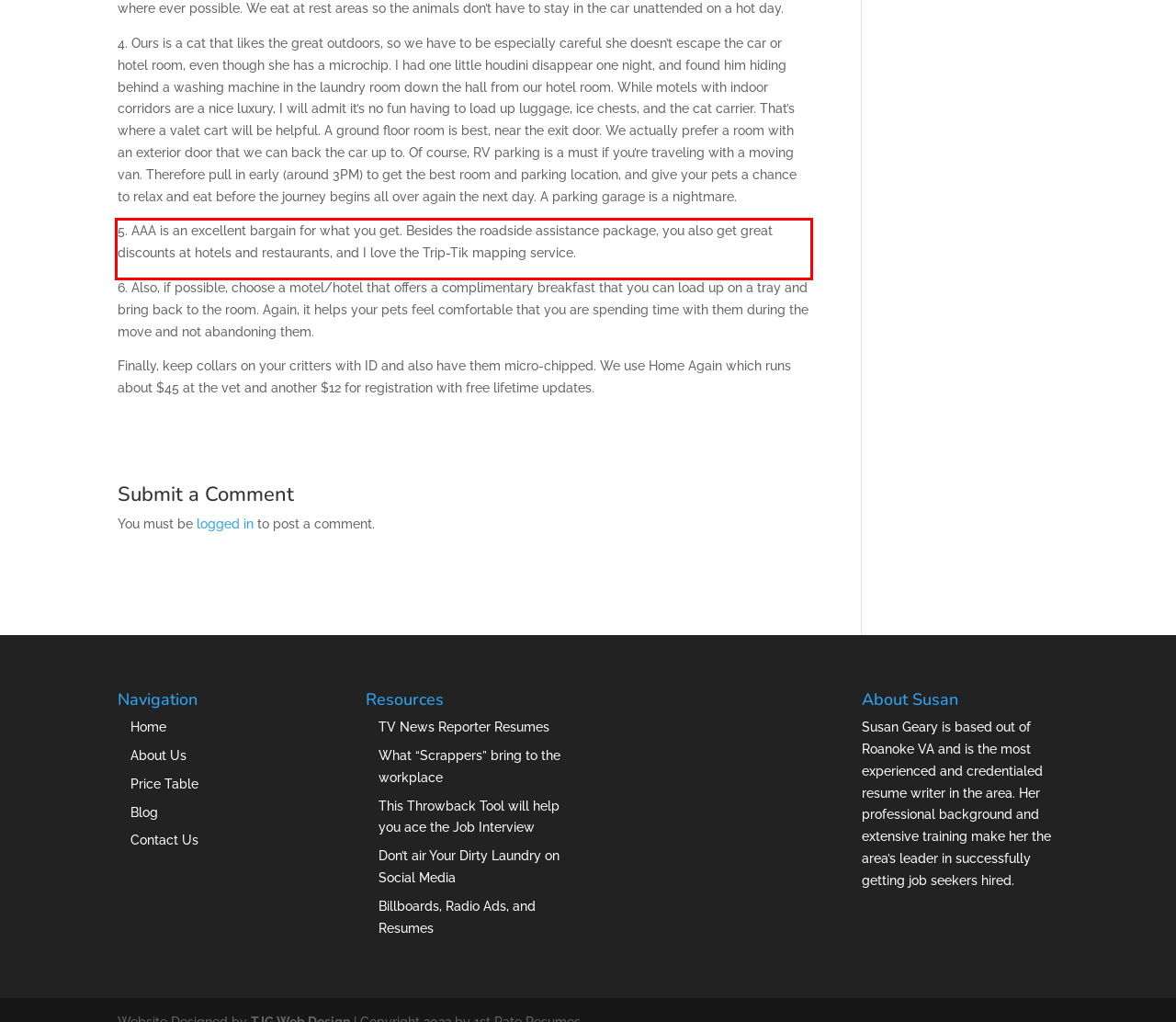Please examine the webpage screenshot and extract the text within the red bounding box using OCR.

5. AAA is an excellent bargain for what you get. Besides the roadside assistance package, you also get great discounts at hotels and restaurants, and I love the Trip-Tik mapping service.